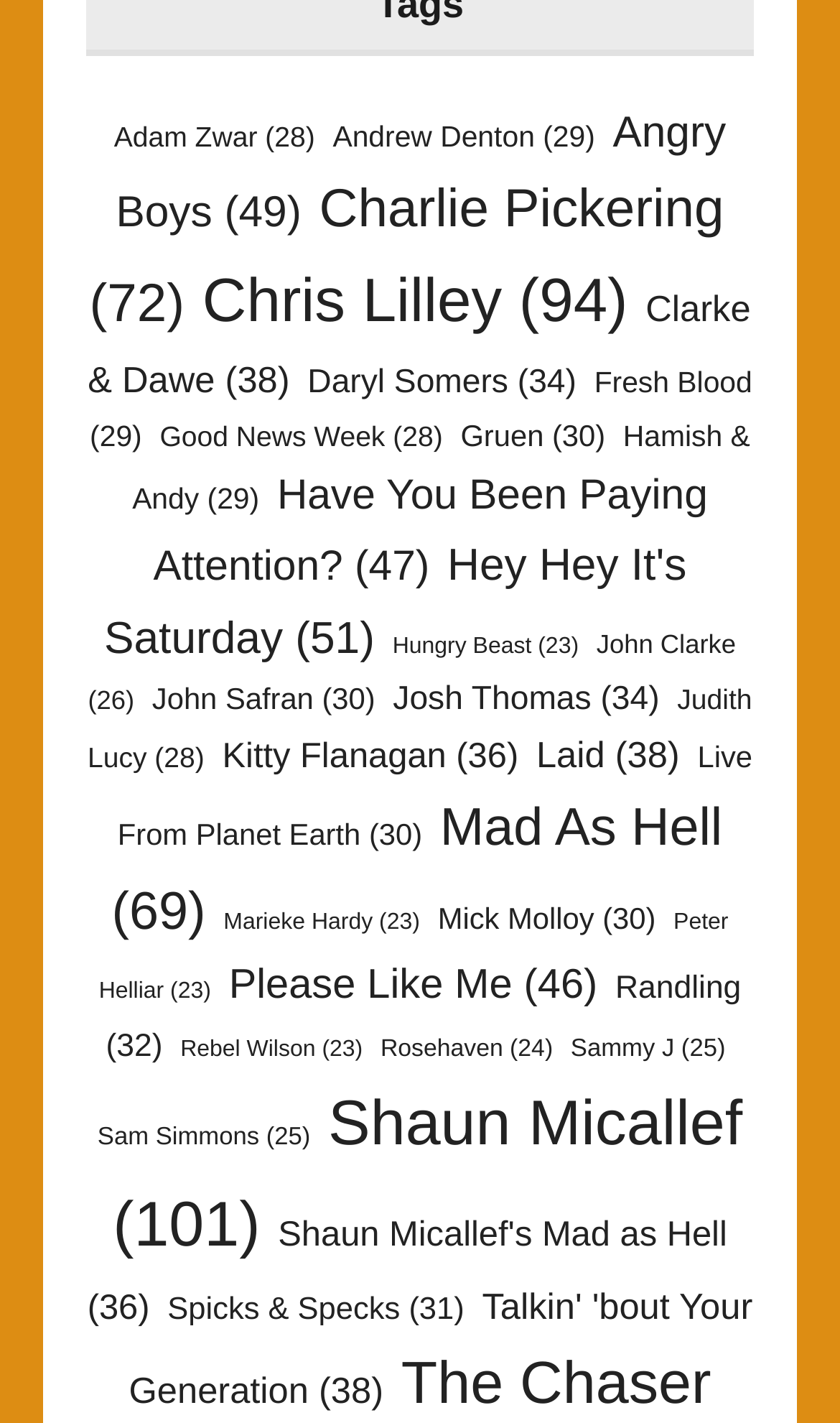Identify the bounding box coordinates of the area that should be clicked in order to complete the given instruction: "View Technical FAQ". The bounding box coordinates should be four float numbers between 0 and 1, i.e., [left, top, right, bottom].

None